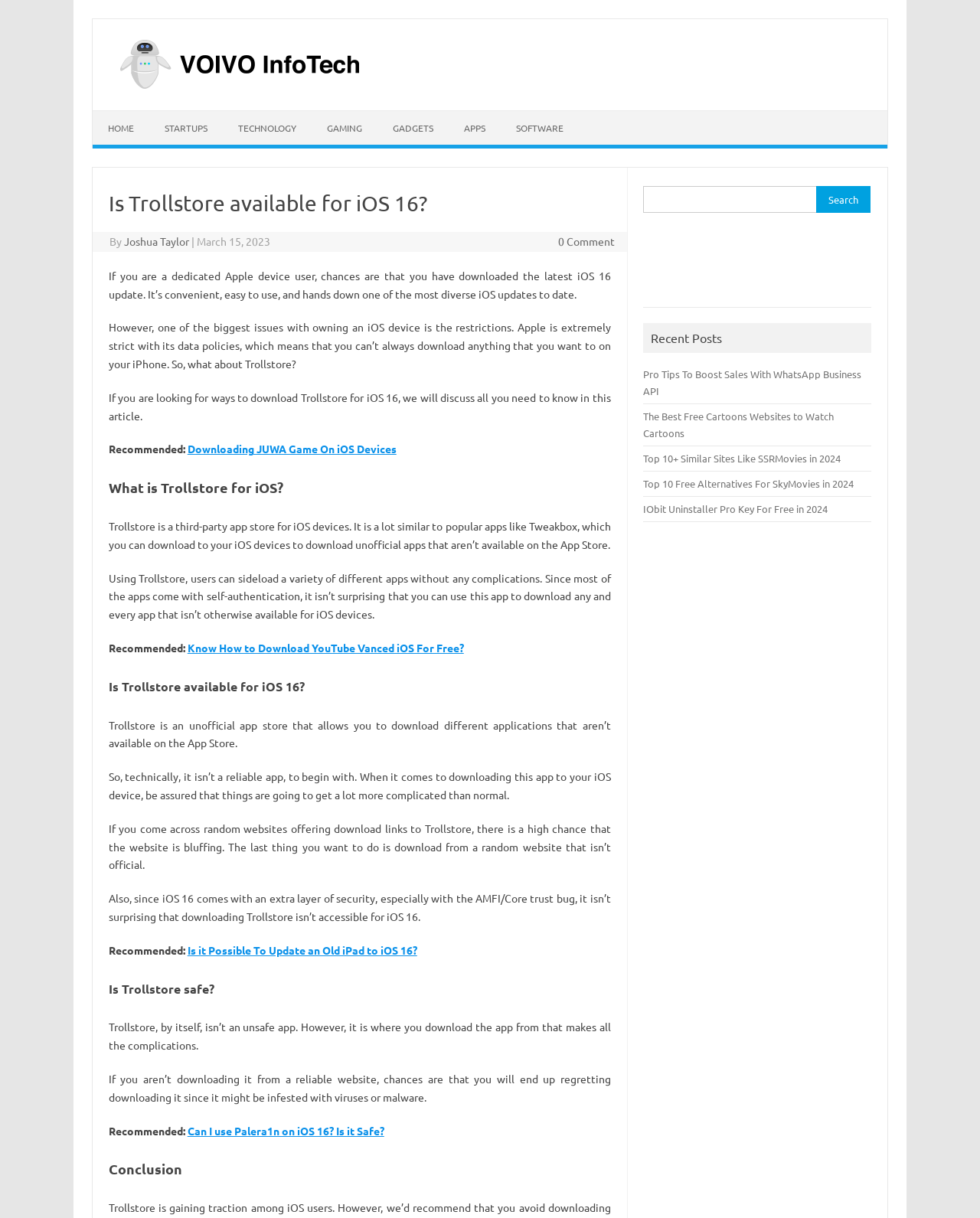Provide the bounding box coordinates of the HTML element described by the text: "0 Comment".

[0.569, 0.192, 0.627, 0.204]